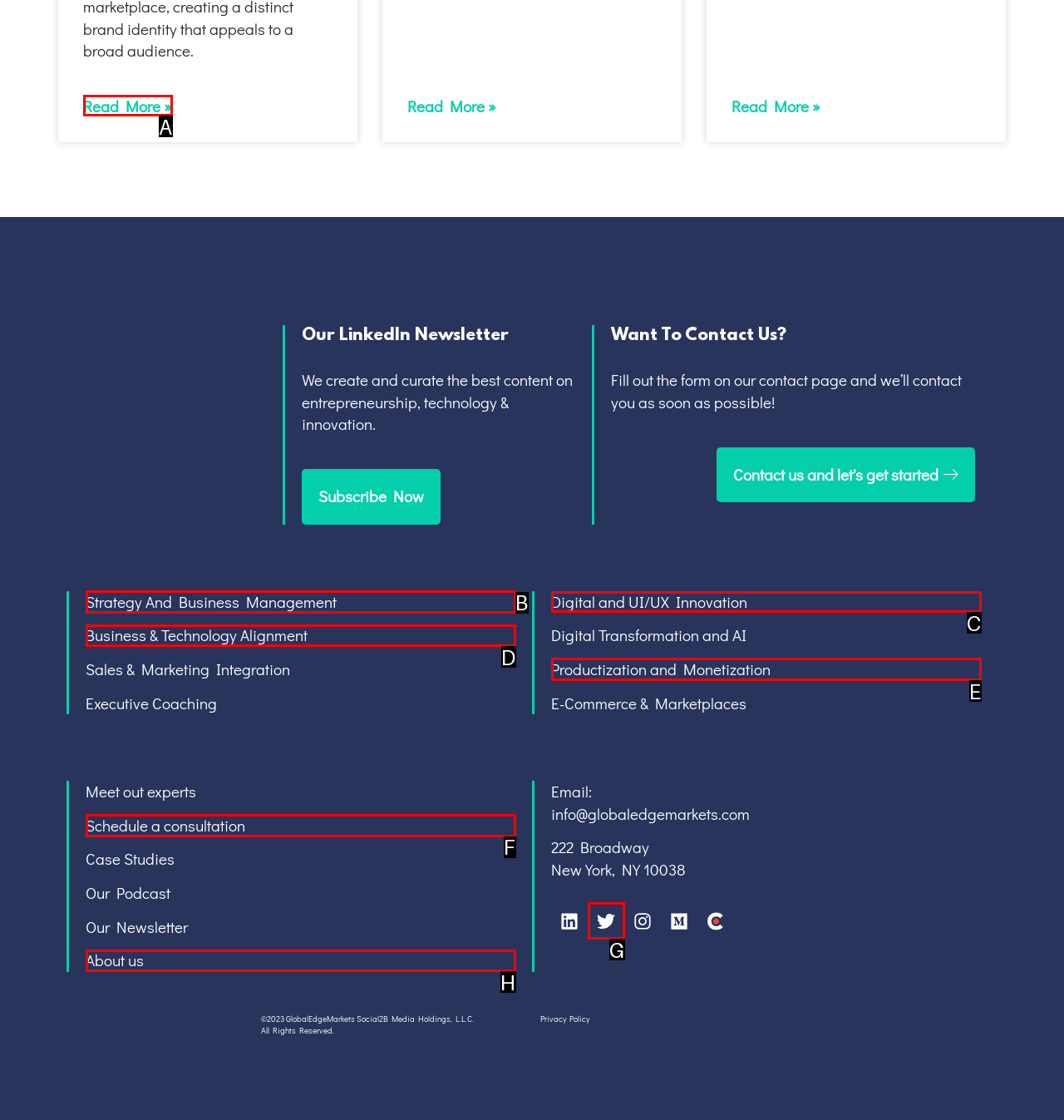Determine the appropriate lettered choice for the task: Learn more about Digital and UI/UX Innovation. Reply with the correct letter.

C